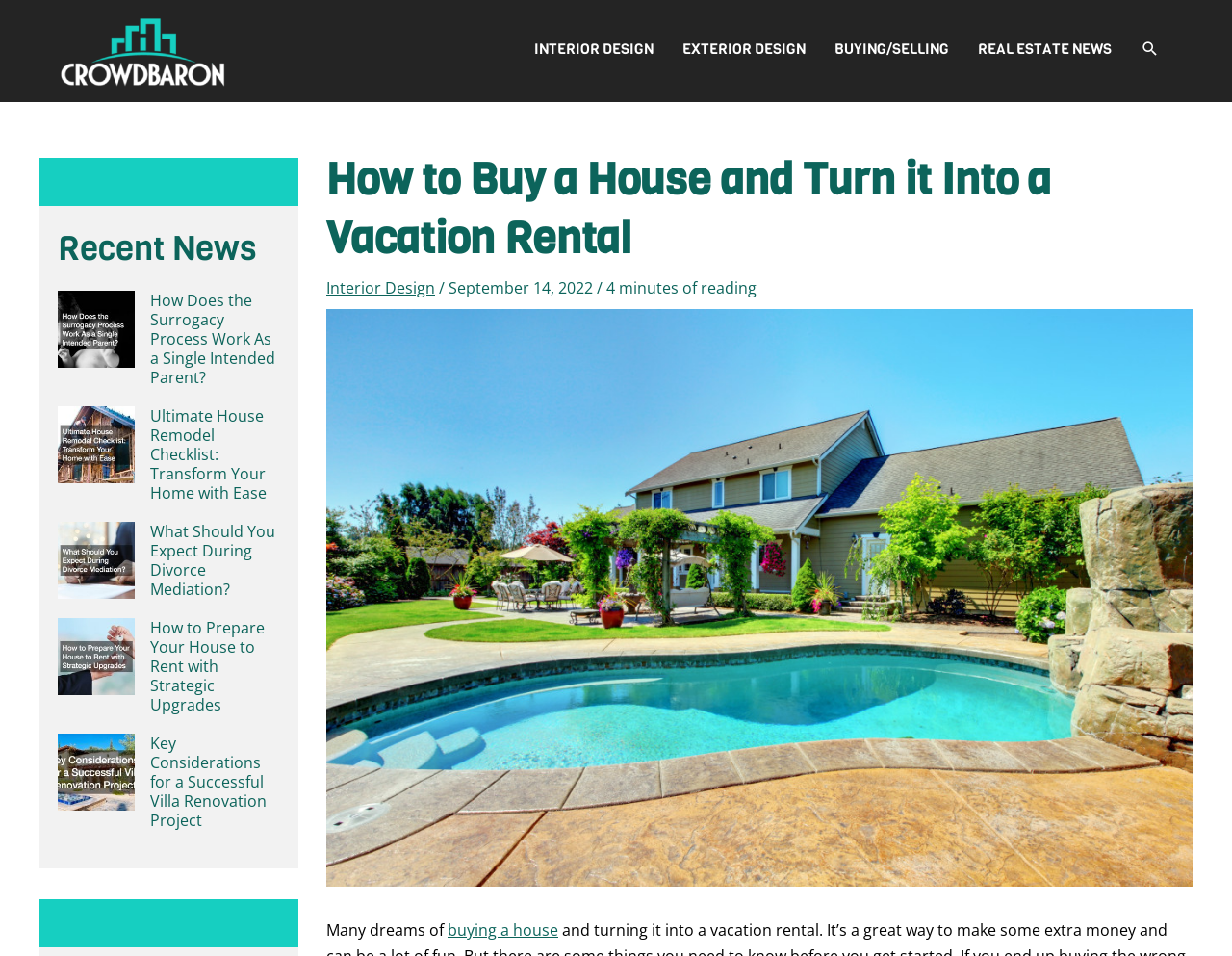Find the bounding box coordinates of the clickable area required to complete the following action: "Download the app".

None